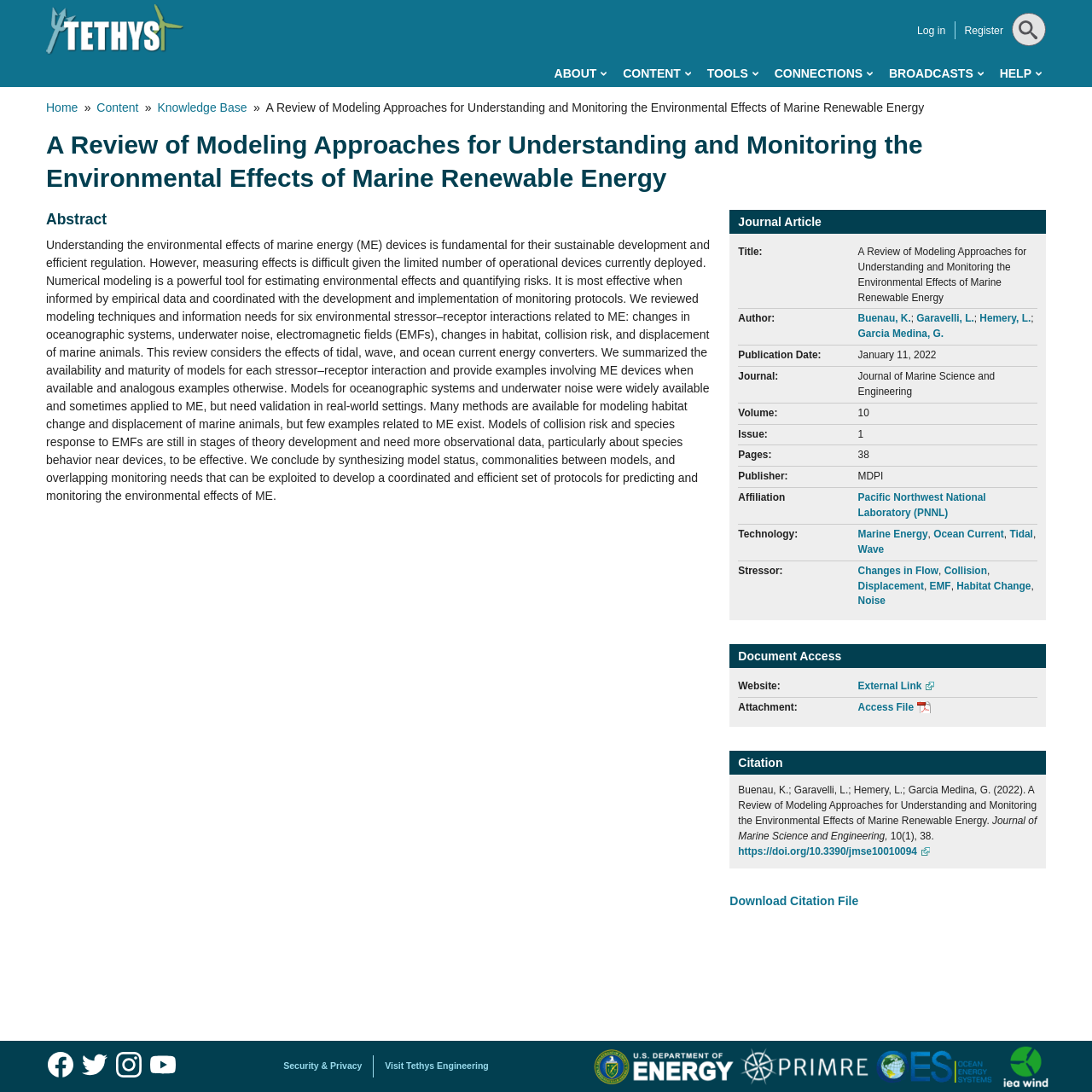Respond with a single word or short phrase to the following question: 
What is the publication date of the journal article?

January 11, 2022